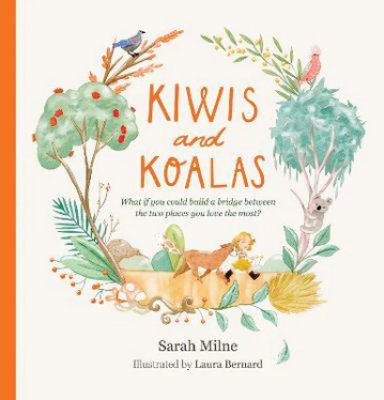What is the subtitle of the book?
Kindly offer a detailed explanation using the data available in the image.

The subtitle of the book is mentioned in the caption, and it is 'What if you could build a bridge between the two places you love the most?', which suggests that the book is about building connections between two places.